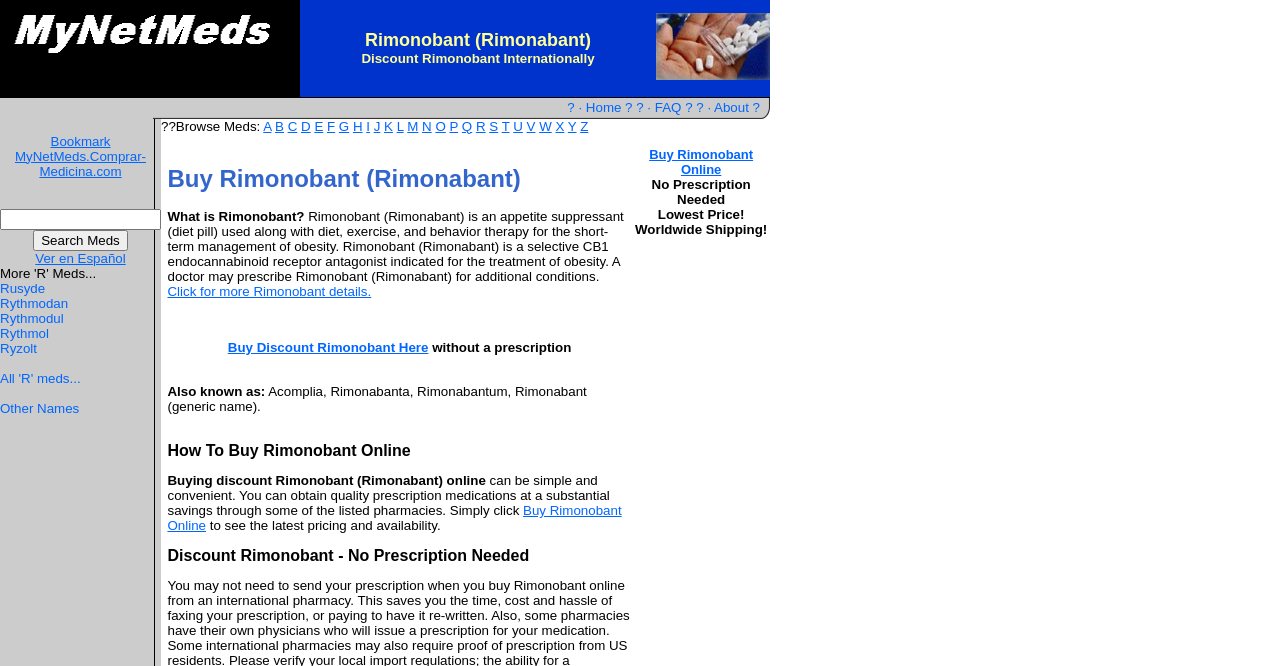Generate a thorough explanation of the webpage's elements.

This webpage is about buying Rimonobant online without a prescription from an international pharmacy. At the top, there is a table with three cells, each containing an image and some text. The first cell has an image and the text "Buy Discount Rimonobant Online", the second cell has an image and the text "Rimonobant (Rimonabant) Discount Rimonobant Internationally", and the third cell has an image and the text "Buy Rimonobant from an International Pharmacy".

Below this table, there is a navigation menu with links to "Home", "FAQ", and "About". On the left side, there is a section with a heading "Buy Rimonobant (Rimonabant)" and some text describing what Rimonobant is and its uses. There is also a link to "Click for more Rimonobant details".

Under this section, there is a link to "Buy Discount Rimonobant Here" and some text stating that no prescription is needed. There is also a section with a heading "How To Buy Rimonobant Online" and some text explaining how to buy Rimonobant online from international pharmacies.

Further down, there is a section with a heading "Discount Rimonobant - No Prescription Needed" and some text stating that a prescription may not be needed when buying Rimonobant online from an international pharmacy.

On the right side, there is a table with a list of links to browse medications by alphabet, from A to Z. There is also a search box and a button to search for medications.

At the bottom, there are some links to other medications starting with the letter "R", such as Rusyde, Rythmodan, and Ryzolt. There is also a link to "All 'R' meds..." and another link to "Other Names".